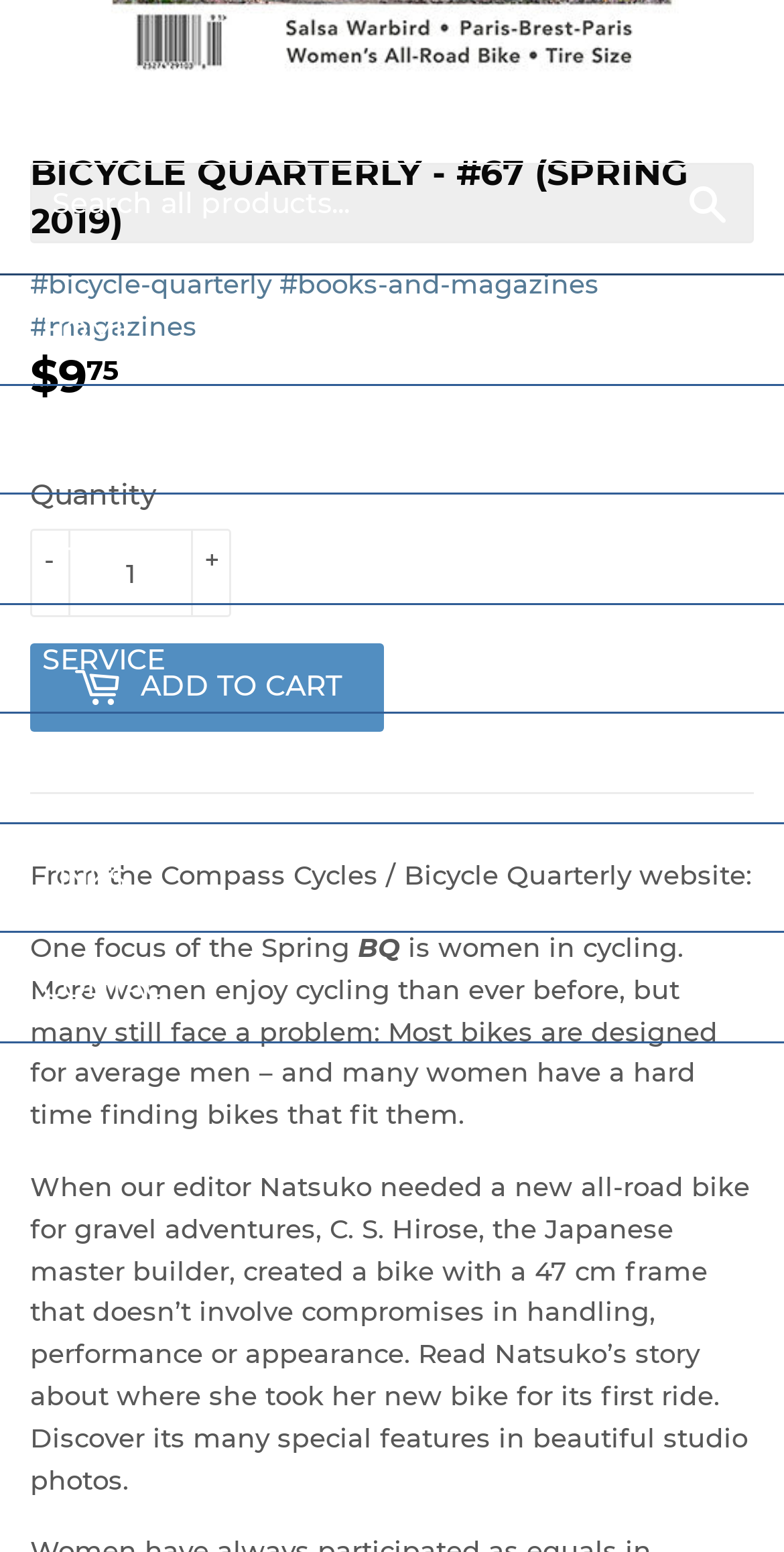Show the bounding box coordinates of the region that should be clicked to follow the instruction: "Click on Toggle menu."

[0.895, 0.34, 0.962, 0.367]